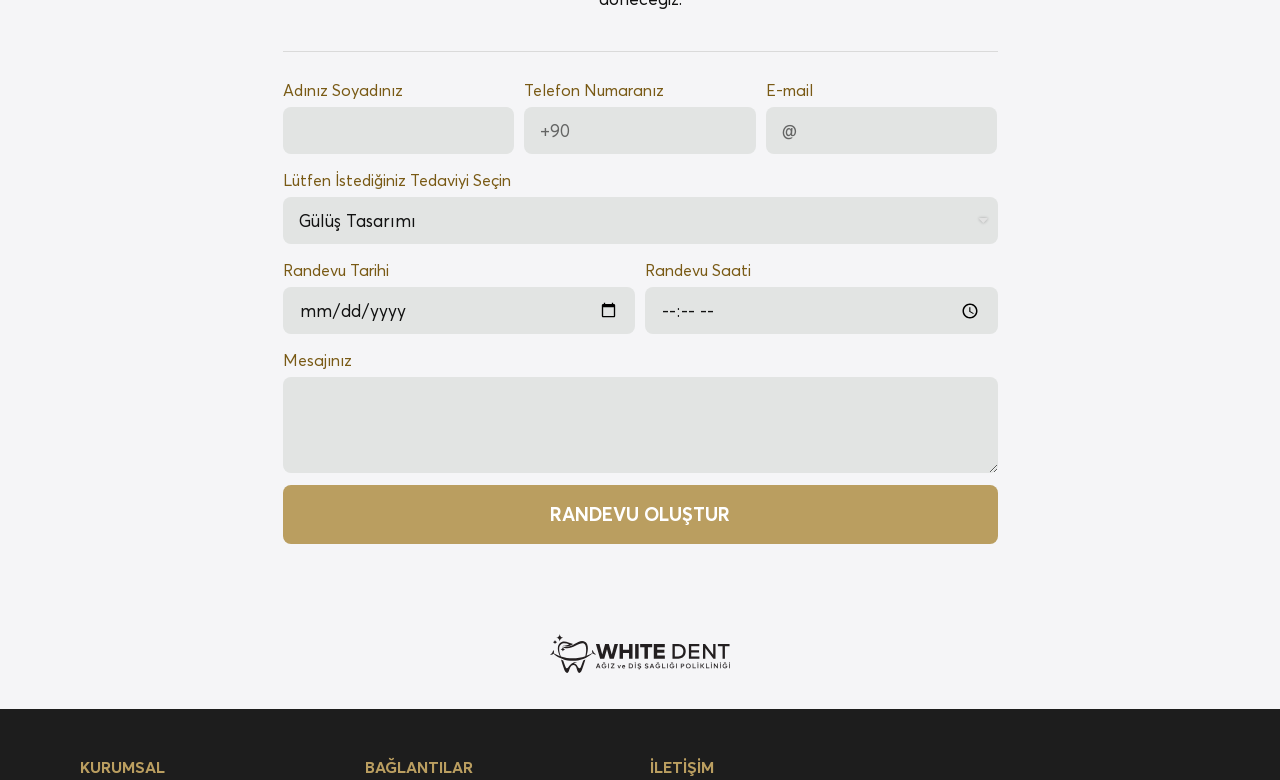Indicate the bounding box coordinates of the clickable region to achieve the following instruction: "Choose a date."

[0.221, 0.368, 0.496, 0.429]